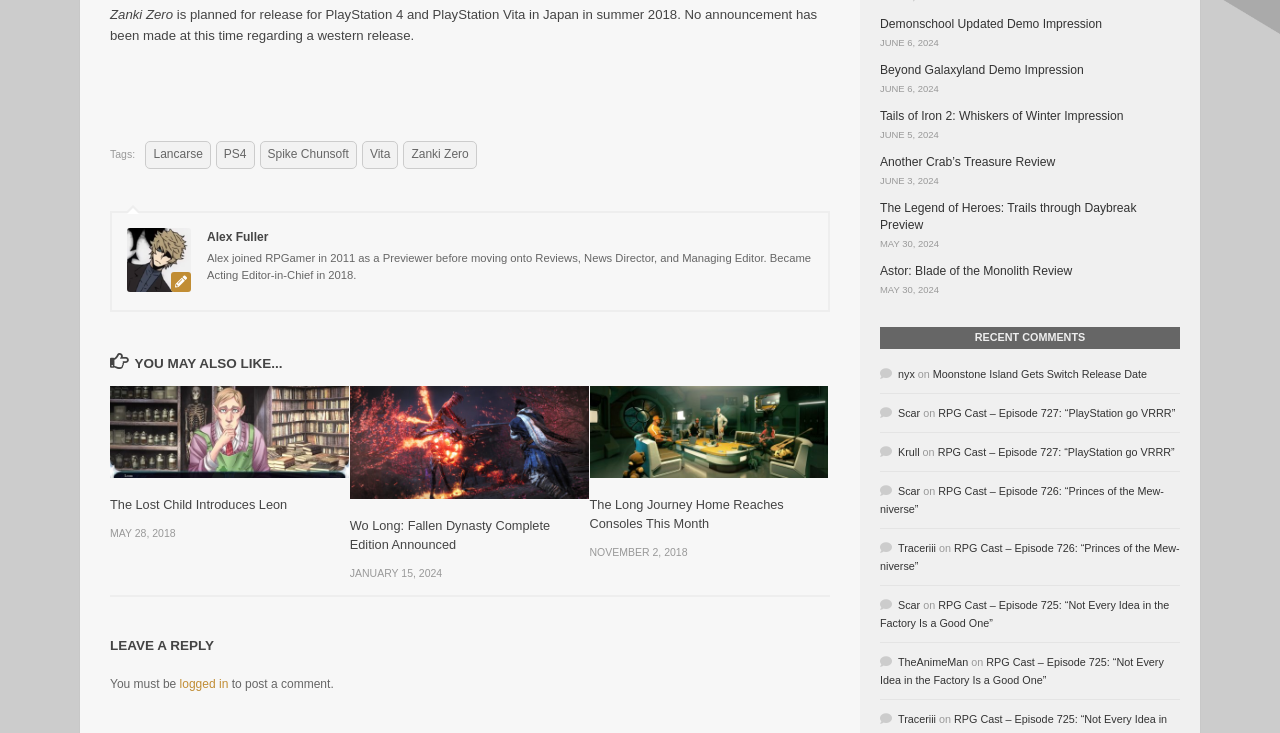Using the element description provided, determine the bounding box coordinates in the format (top-left x, top-left y, bottom-right x, bottom-right y). Ensure that all values are floating point numbers between 0 and 1. Element description: Another Crab’s Treasure Review

[0.688, 0.212, 0.824, 0.231]